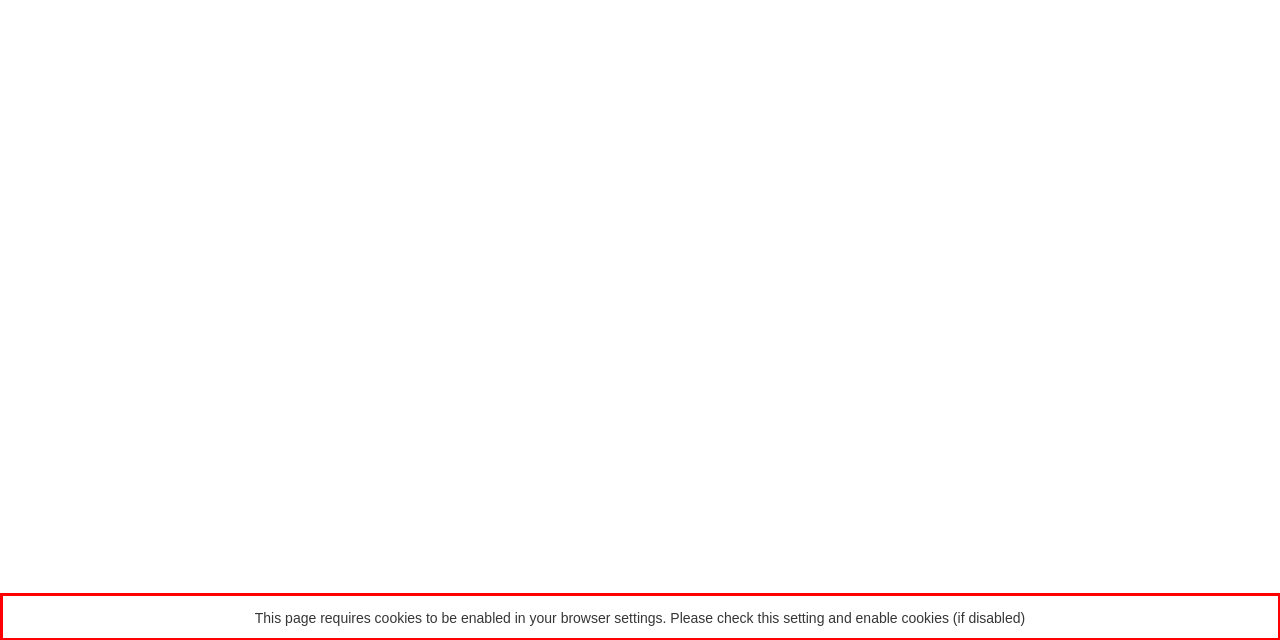Please identify and extract the text content from the UI element encased in a red bounding box on the provided webpage screenshot.

This page requires cookies to be enabled in your browser settings. Please check this setting and enable cookies (if disabled)